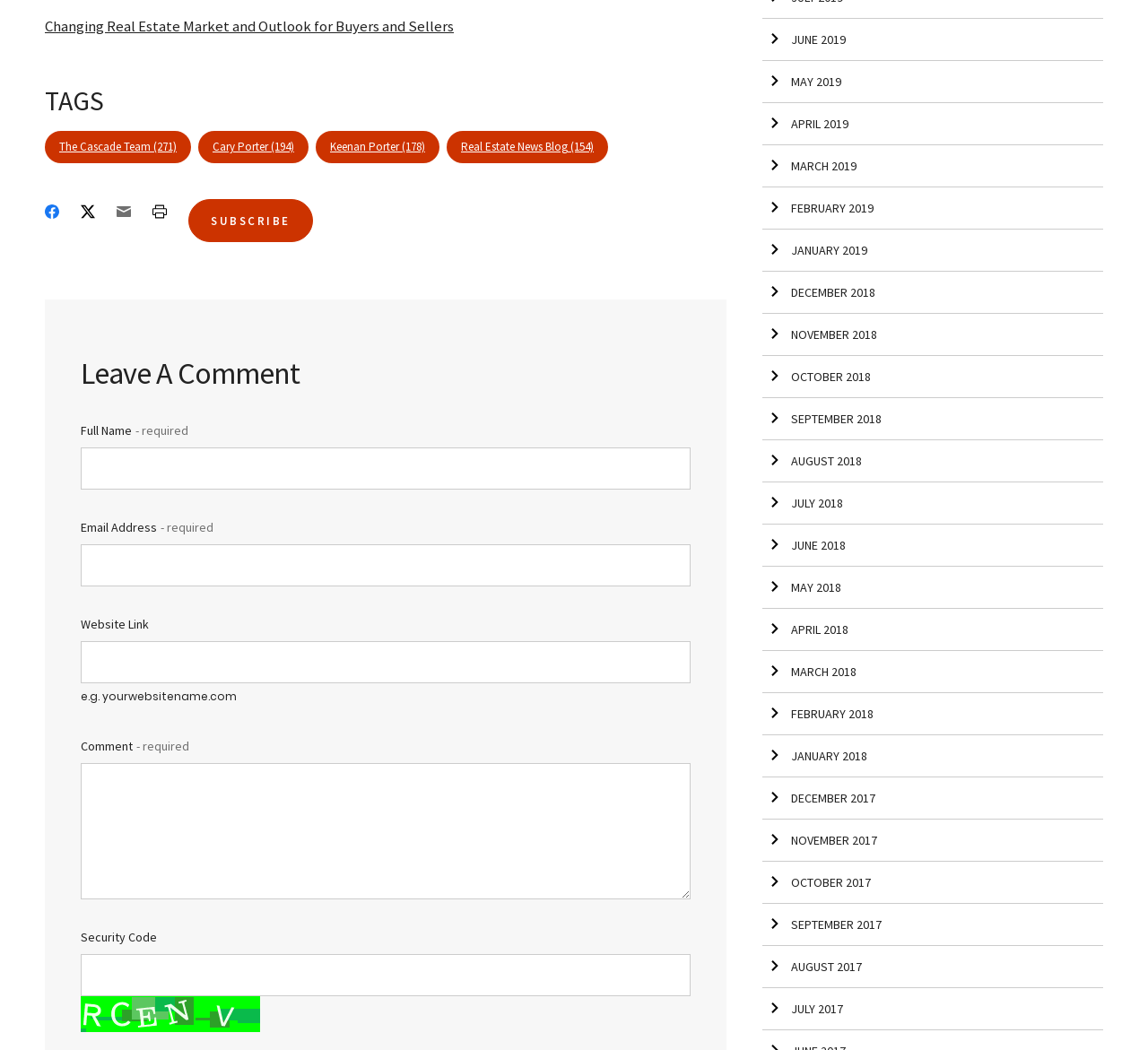What is the purpose of the 'Security Code' field?
Could you please answer the question thoroughly and with as much detail as possible?

The 'Security Code' field is likely used to prevent spam comments, as it is a common practice to include a security code or captcha to verify that the commenter is a human.